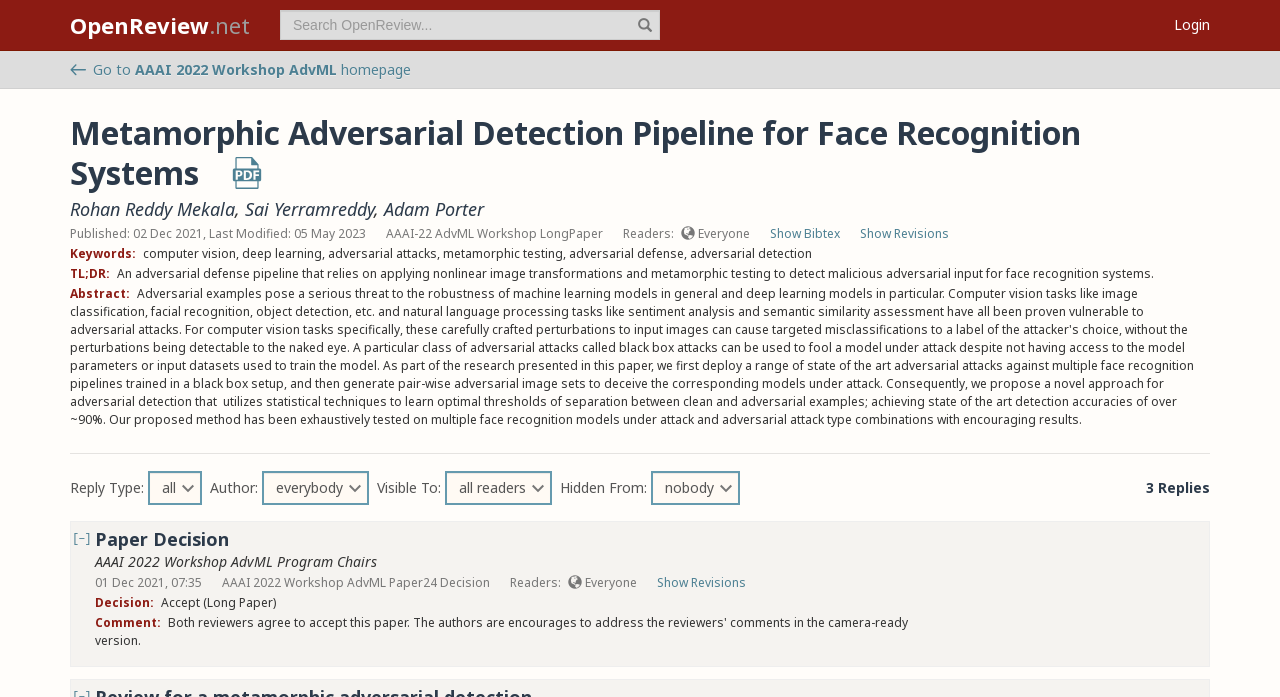Answer this question in one word or a short phrase: What is the name of the first author?

Rohan Reddy Mekala